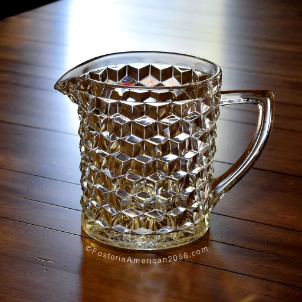Explain all the elements you observe in the image.

This image features the Fostoria American ½ Gallon Ice Jug, notable for its charming hexagonal glass design. The jug displays intricate detailing with a textured surface that adds both elegance and functionality. Its dimensions suggest a substantial holding capacity of 69 ounces, making it an ideal choice for serving beverages at gatherings. Without an ice lip, this piece is part of a collection known for its craftsmanship and historical significance, having been produced between 1915 and 1941. The jug is positioned on a wooden table, where the warm tones of the wood contrast beautifully with the clarity of the glass, highlighting its artisanal quality. The photograph captures the jug's shape and design, perfect for collectors and enthusiasts of vintage glassware.